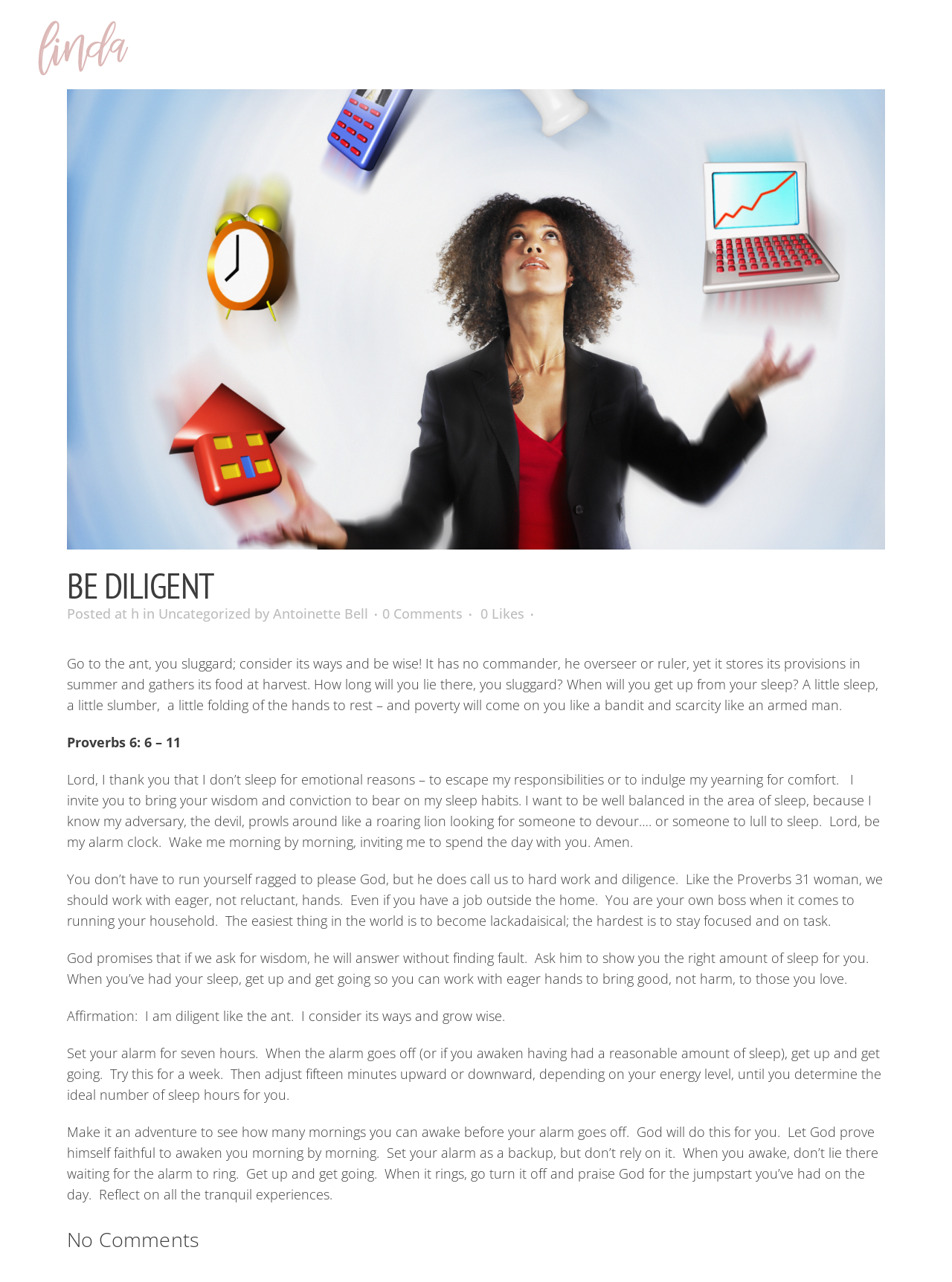Find the bounding box of the element with the following description: "Uncategorized". The coordinates must be four float numbers between 0 and 1, formatted as [left, top, right, bottom].

[0.166, 0.471, 0.263, 0.485]